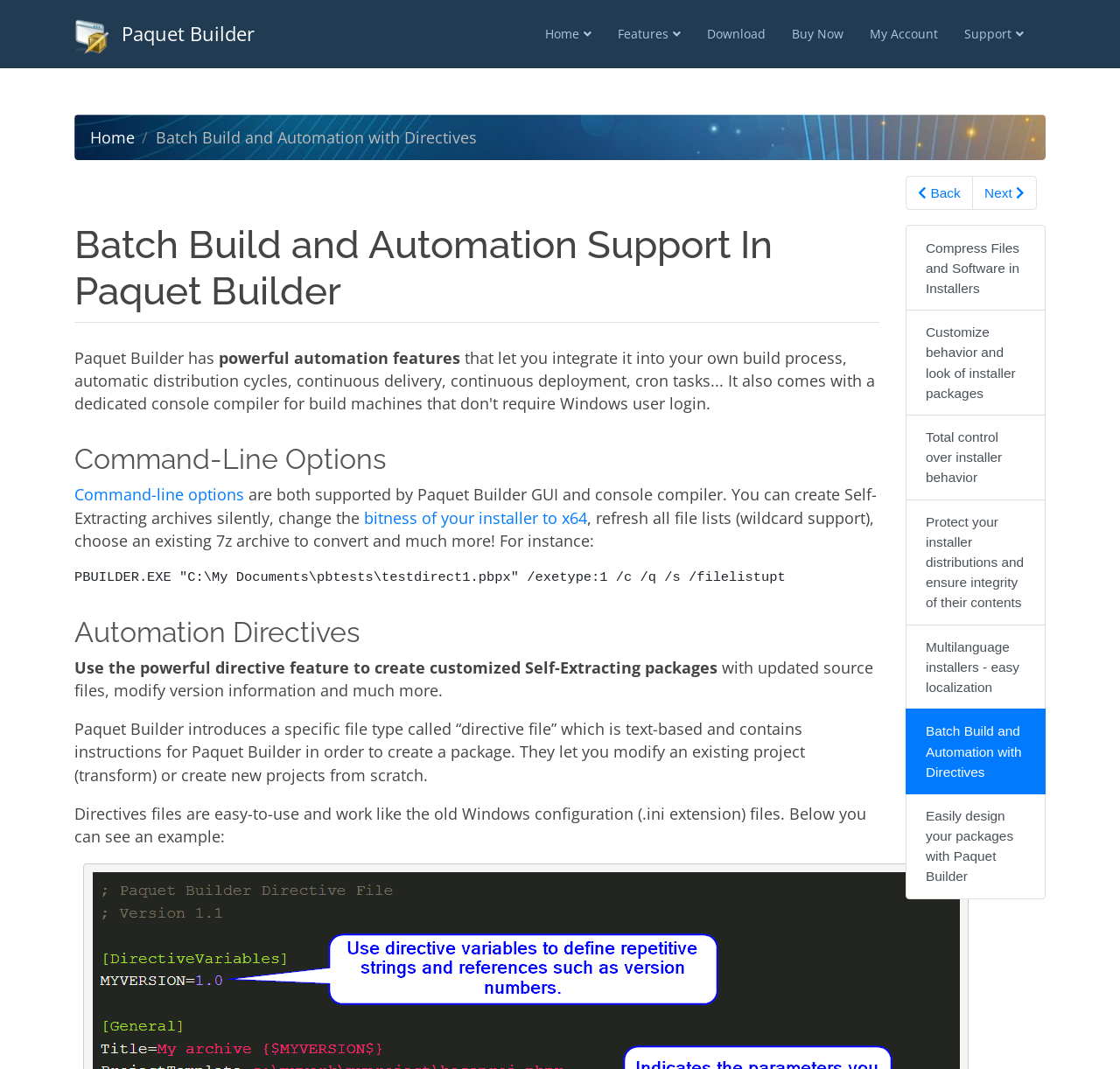Please provide a brief answer to the following inquiry using a single word or phrase:
What can be customized in installer packages?

Behavior and look